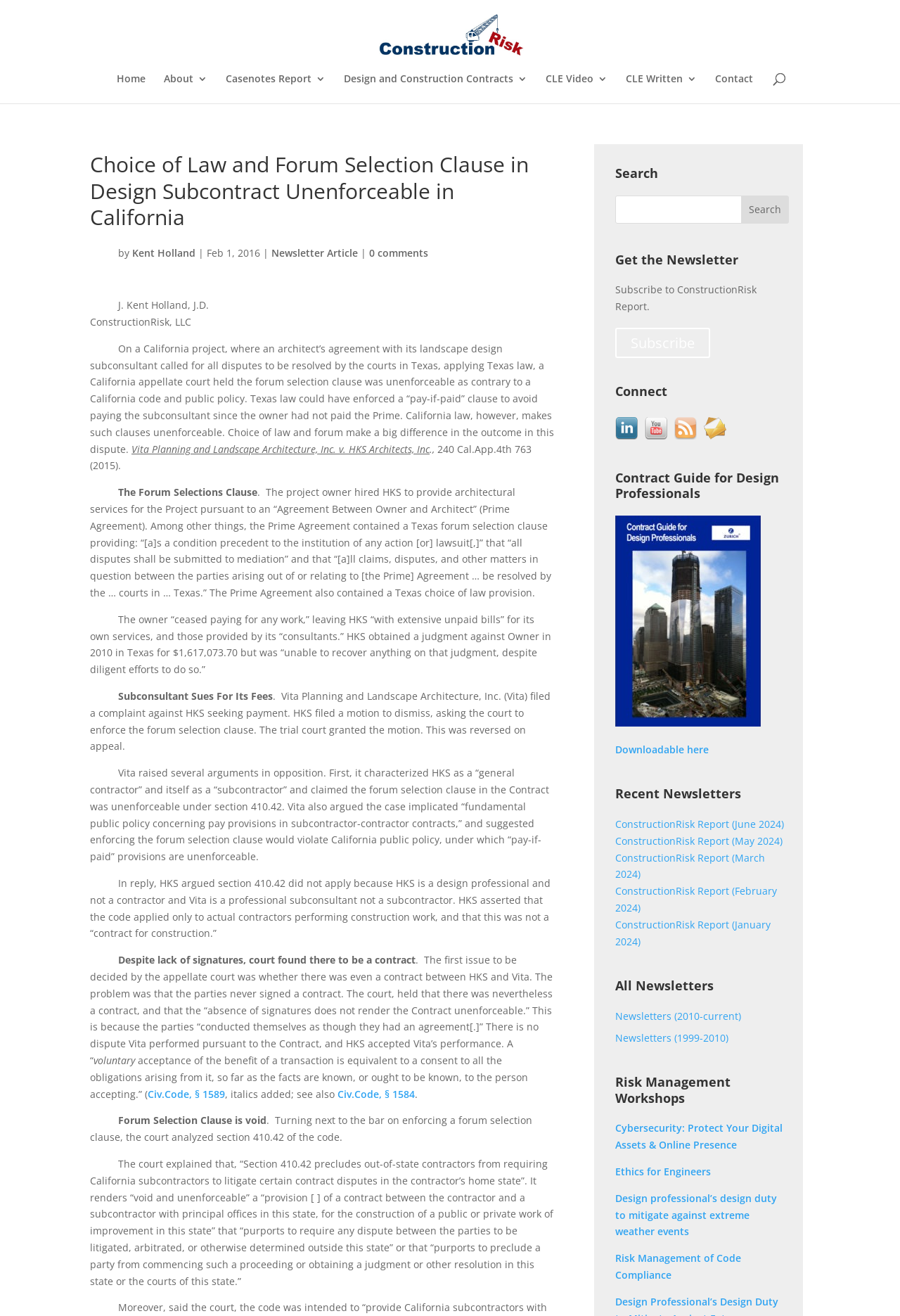Please identify the bounding box coordinates of the area that needs to be clicked to fulfill the following instruction: "Subscribe to the newsletter."

[0.683, 0.249, 0.789, 0.272]